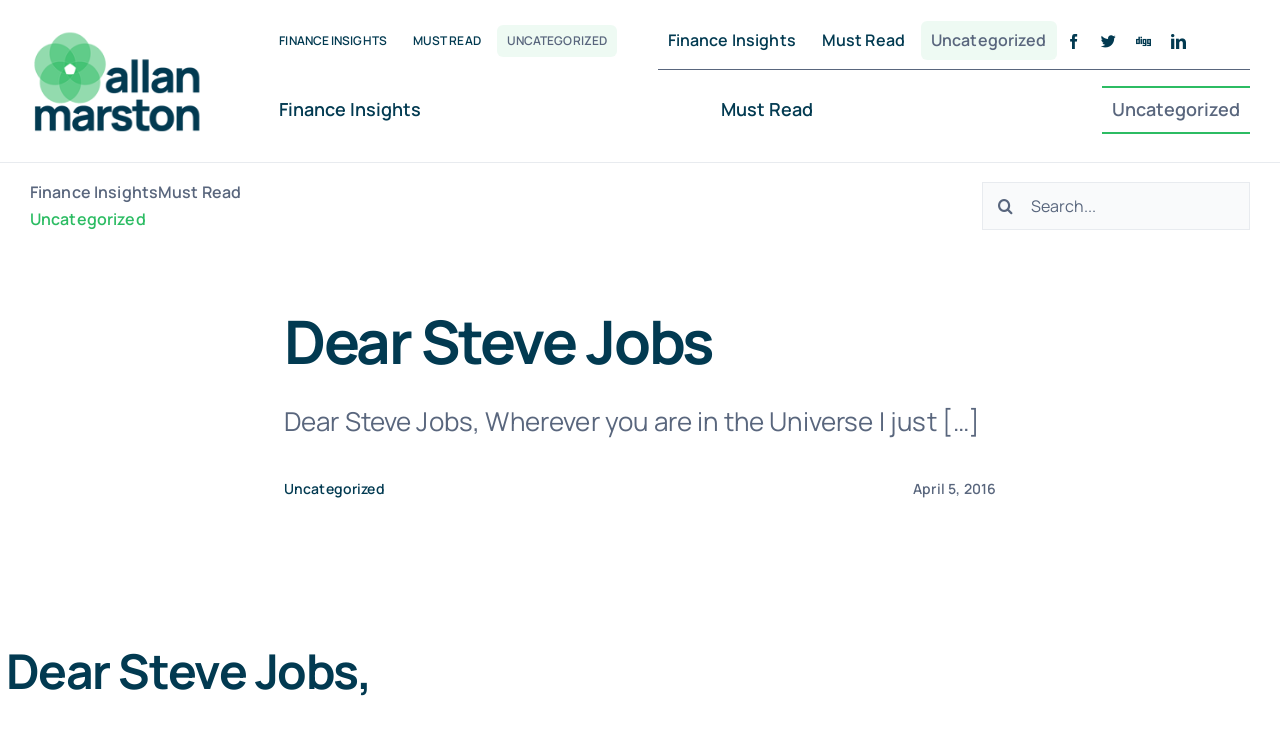Based on the image, provide a detailed and complete answer to the question: 
How many navigation menus are present?

I counted the navigation menus and found that there are 4 navigation menus present on the webpage, each with links to different categories and topics.